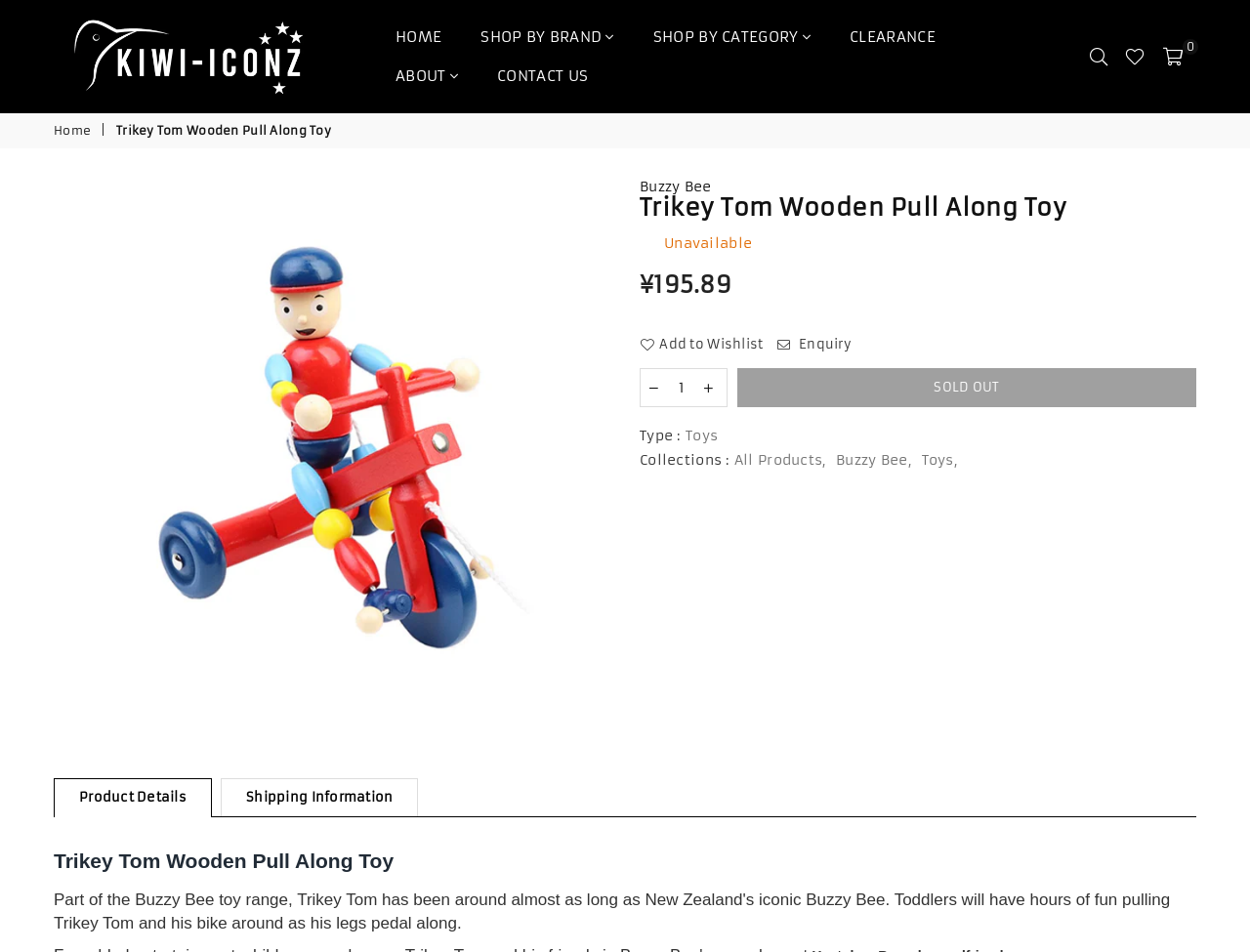What is the price of the toy?
Can you provide an in-depth and detailed response to the question?

I found the price of the toy by looking at the middle section of the webpage, where it says 'Regular price ¥195.89'. This suggests that the price of the toy is ¥195.89.